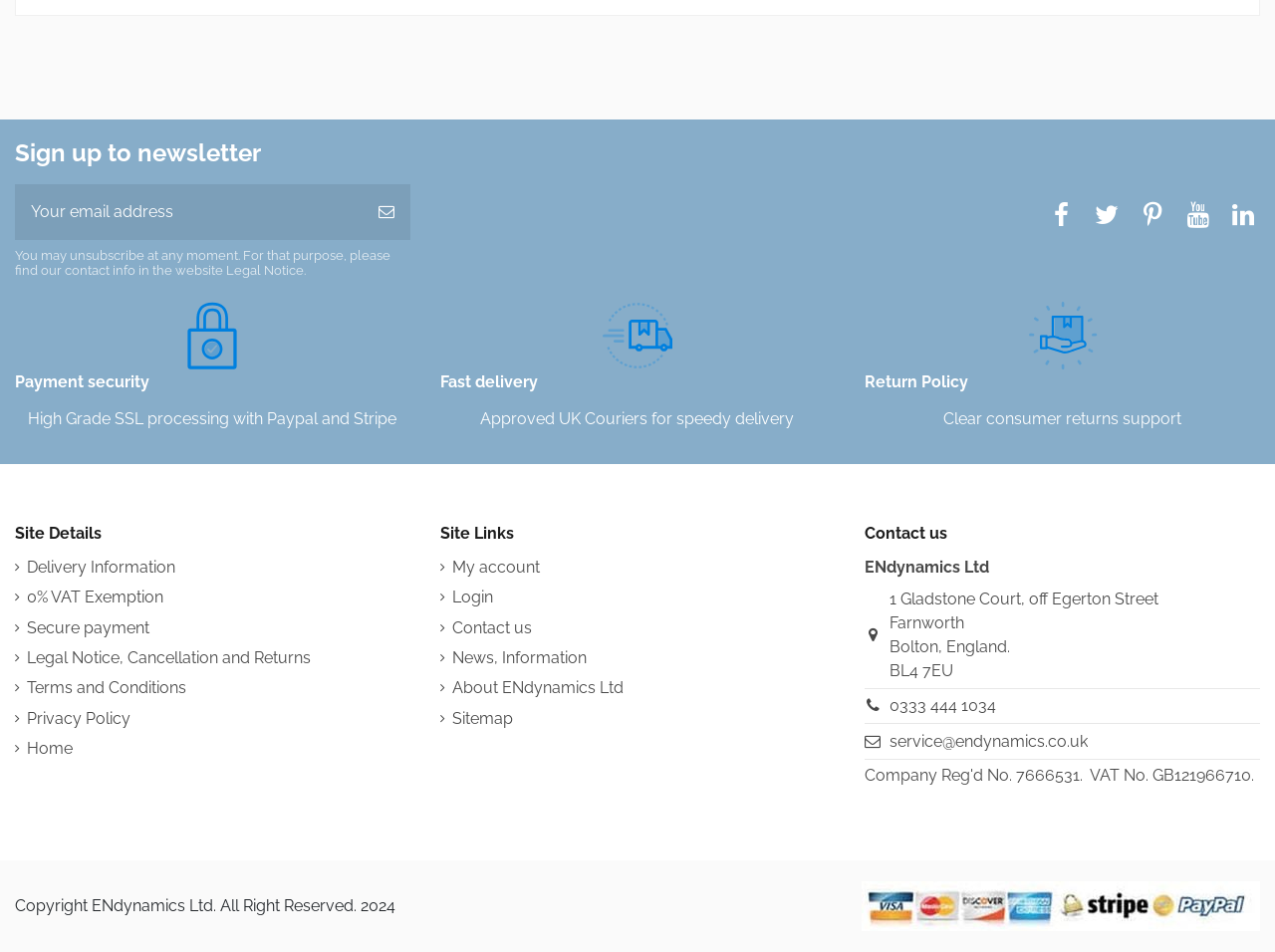Refer to the image and offer a detailed explanation in response to the question: What is the purpose of the textbox?

The textbox is labeled 'Your email address' and is required, indicating that it is used to collect the user's email address for newsletter subscription.